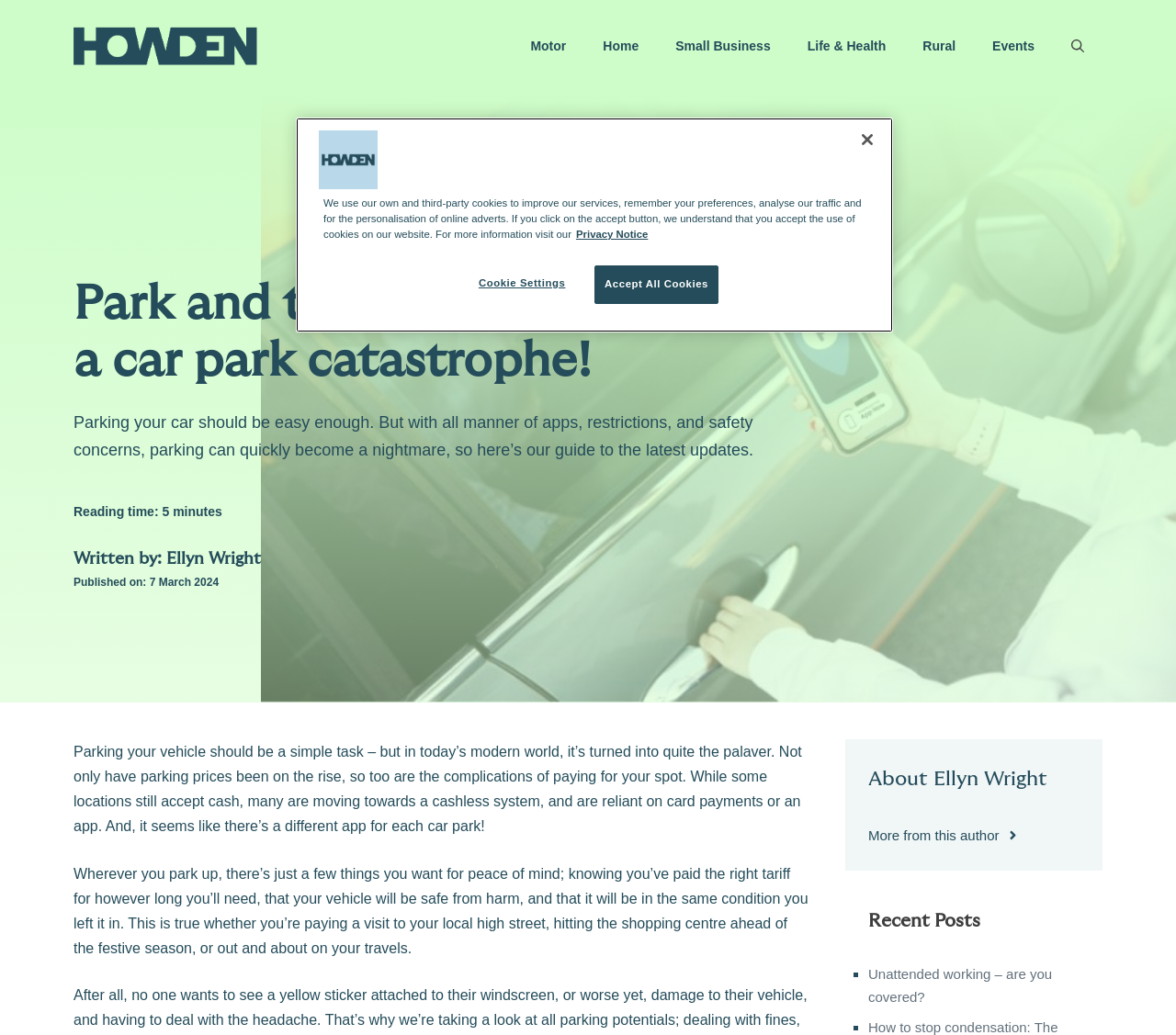What is the date of publication of the article?
Based on the visual information, provide a detailed and comprehensive answer.

The date of publication can be found in the section 'Published on:' which is located below the heading 'Park and taken for a ride – avoid a car park catastrophe!' and above the article content. The text '7 March 2024' indicates the date of publication.